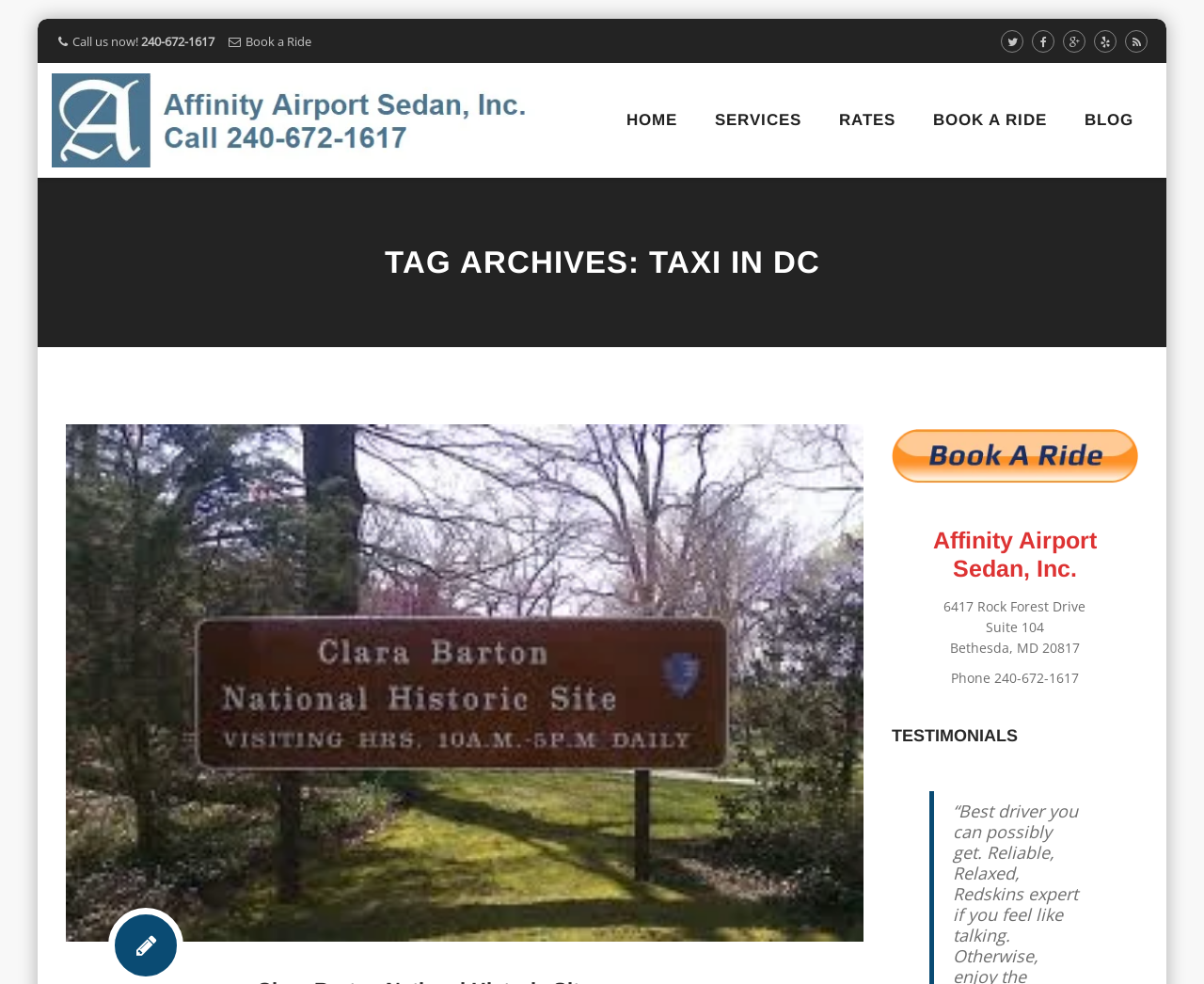Locate the bounding box coordinates of the area where you should click to accomplish the instruction: "Click the Facebook icon".

[0.831, 0.031, 0.85, 0.054]